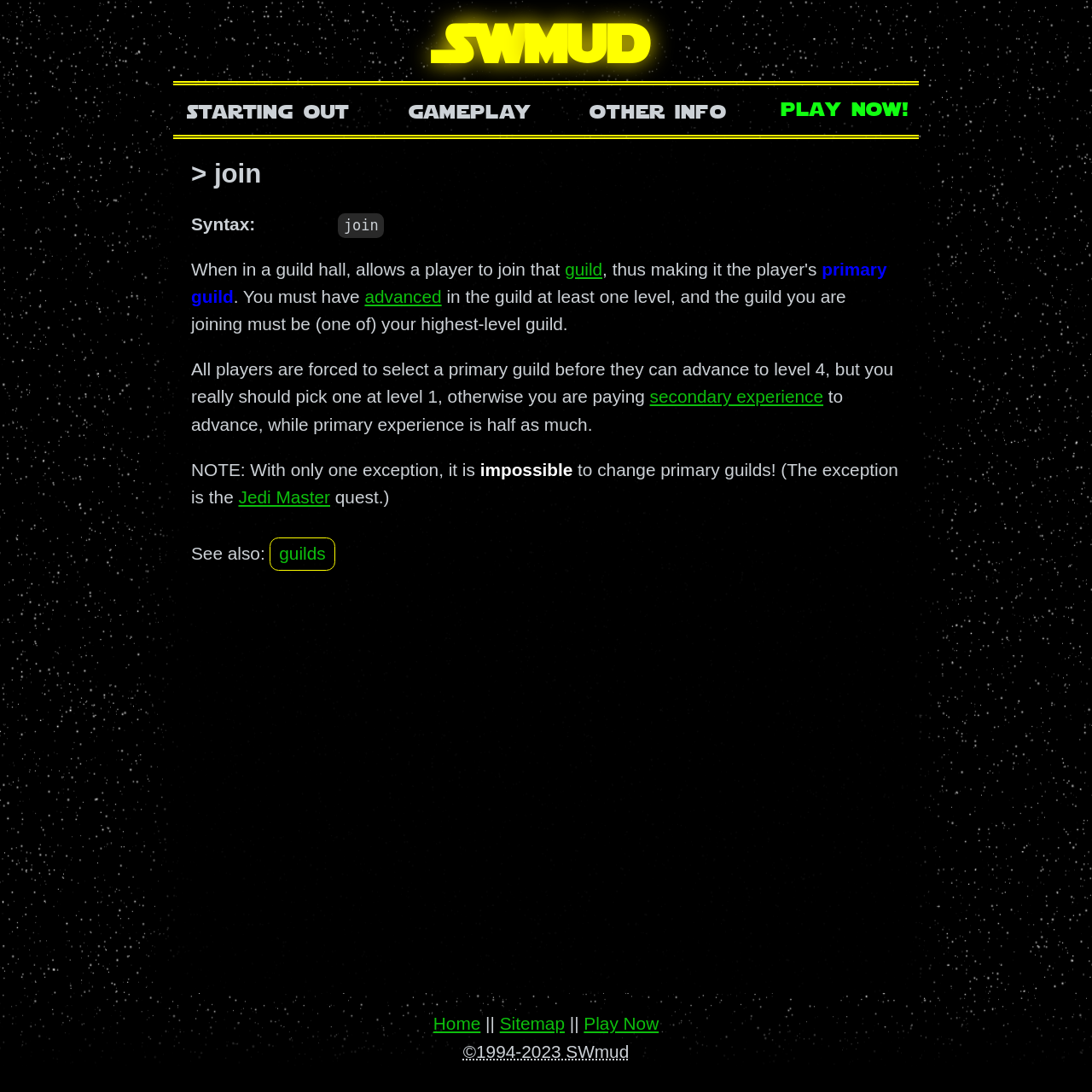Determine the bounding box coordinates of the clickable element to complete this instruction: "Explore the 'gameplay' section". Provide the coordinates in the format of four float numbers between 0 and 1, [left, top, right, bottom].

[0.369, 0.085, 0.491, 0.116]